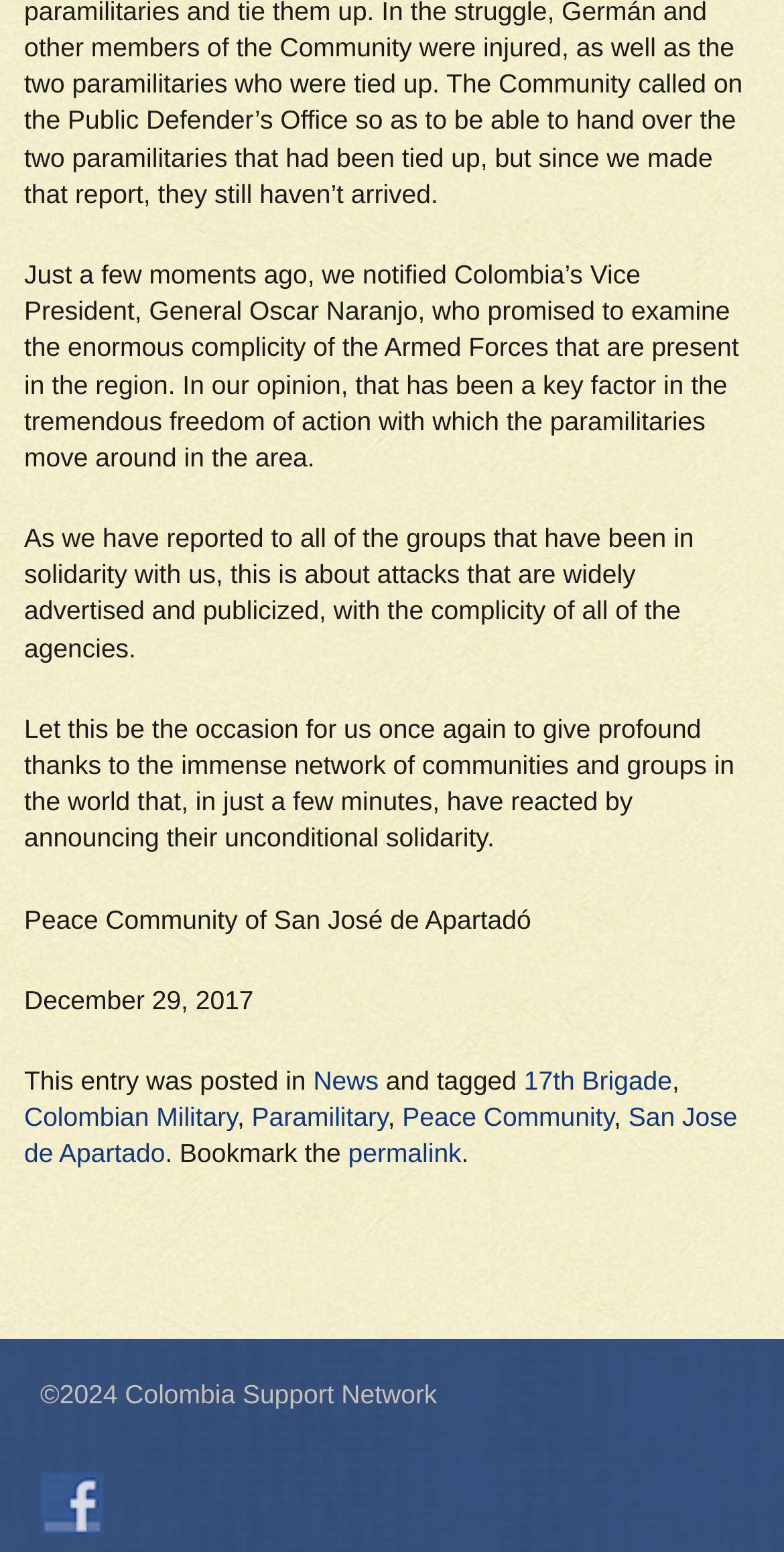Find the bounding box coordinates of the clickable area required to complete the following action: "Click on the 'News' link".

[0.399, 0.686, 0.483, 0.706]